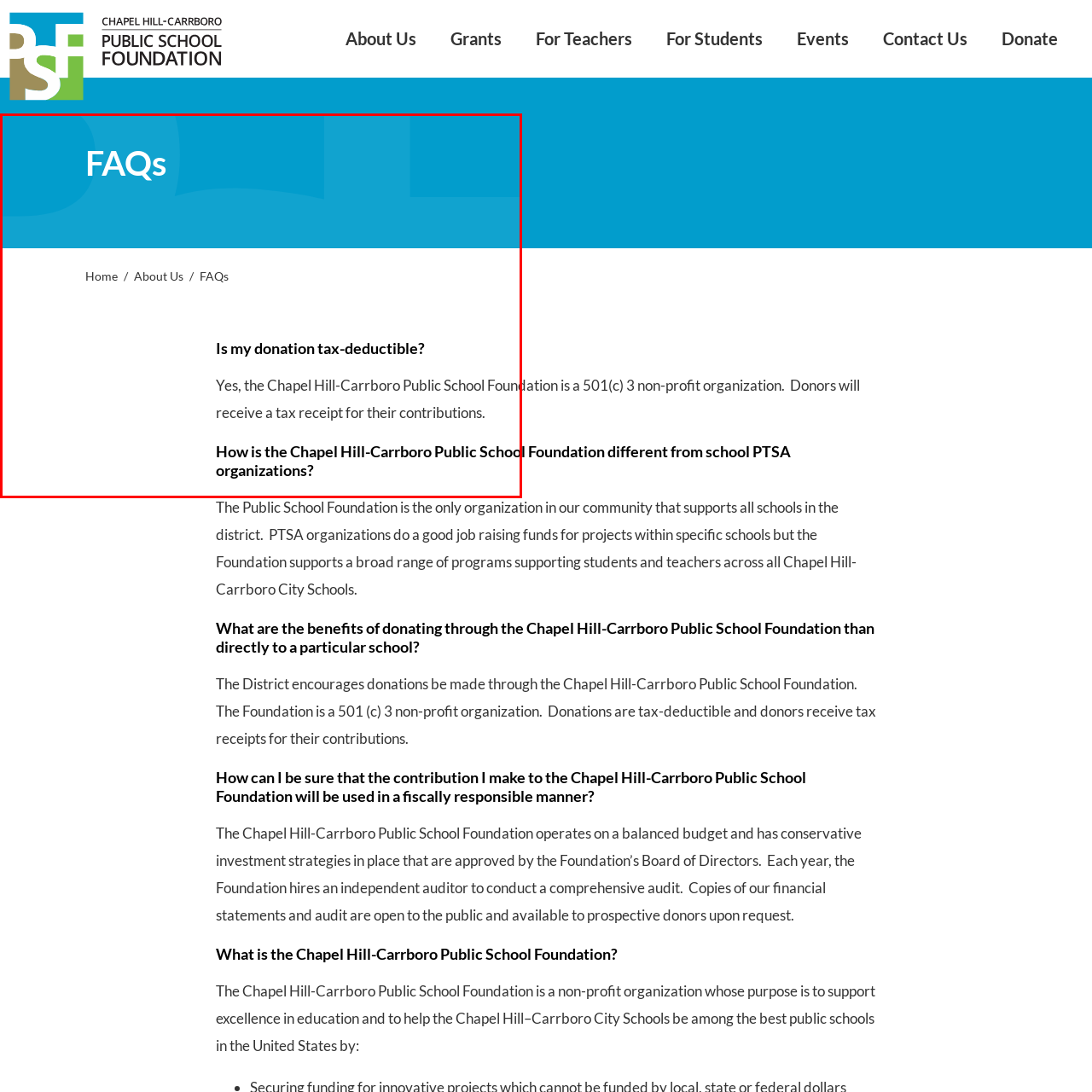How many links are in the breadcrumbs?
Look at the image highlighted by the red bounding box and answer the question with a single word or brief phrase.

Two